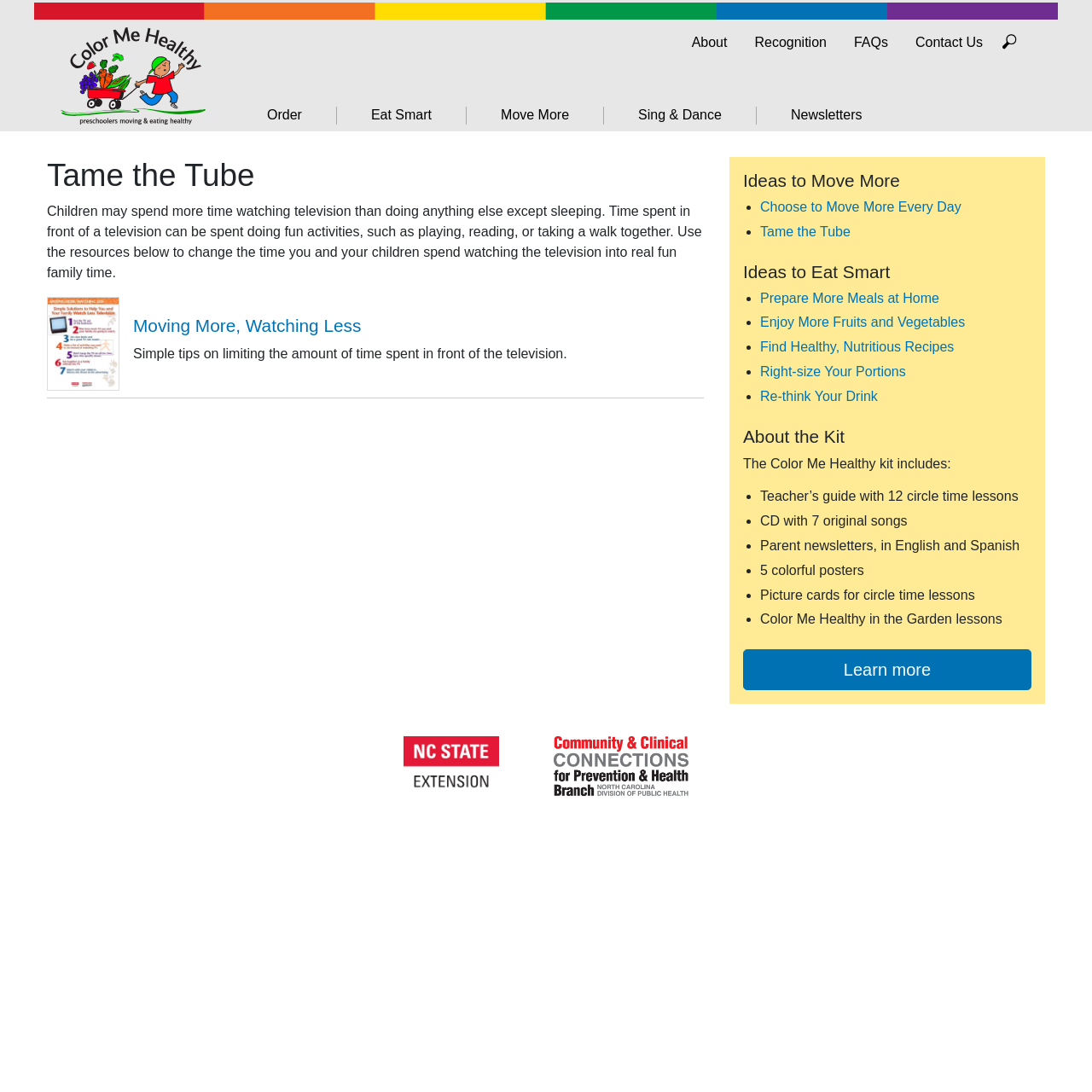Extract the main heading from the webpage content.

Tame the Tube